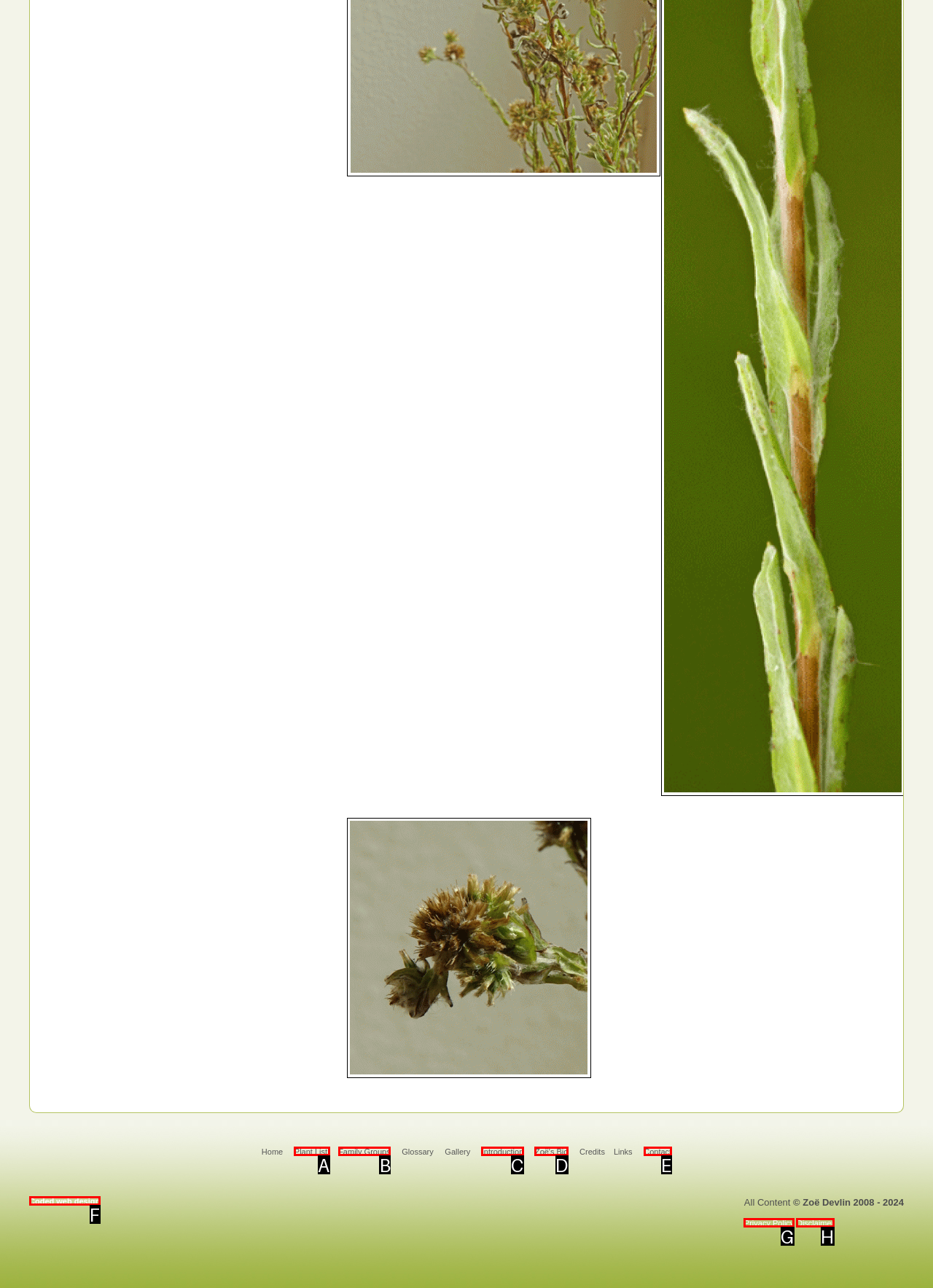With the provided description: Plant List, select the most suitable HTML element. Respond with the letter of the selected option.

A